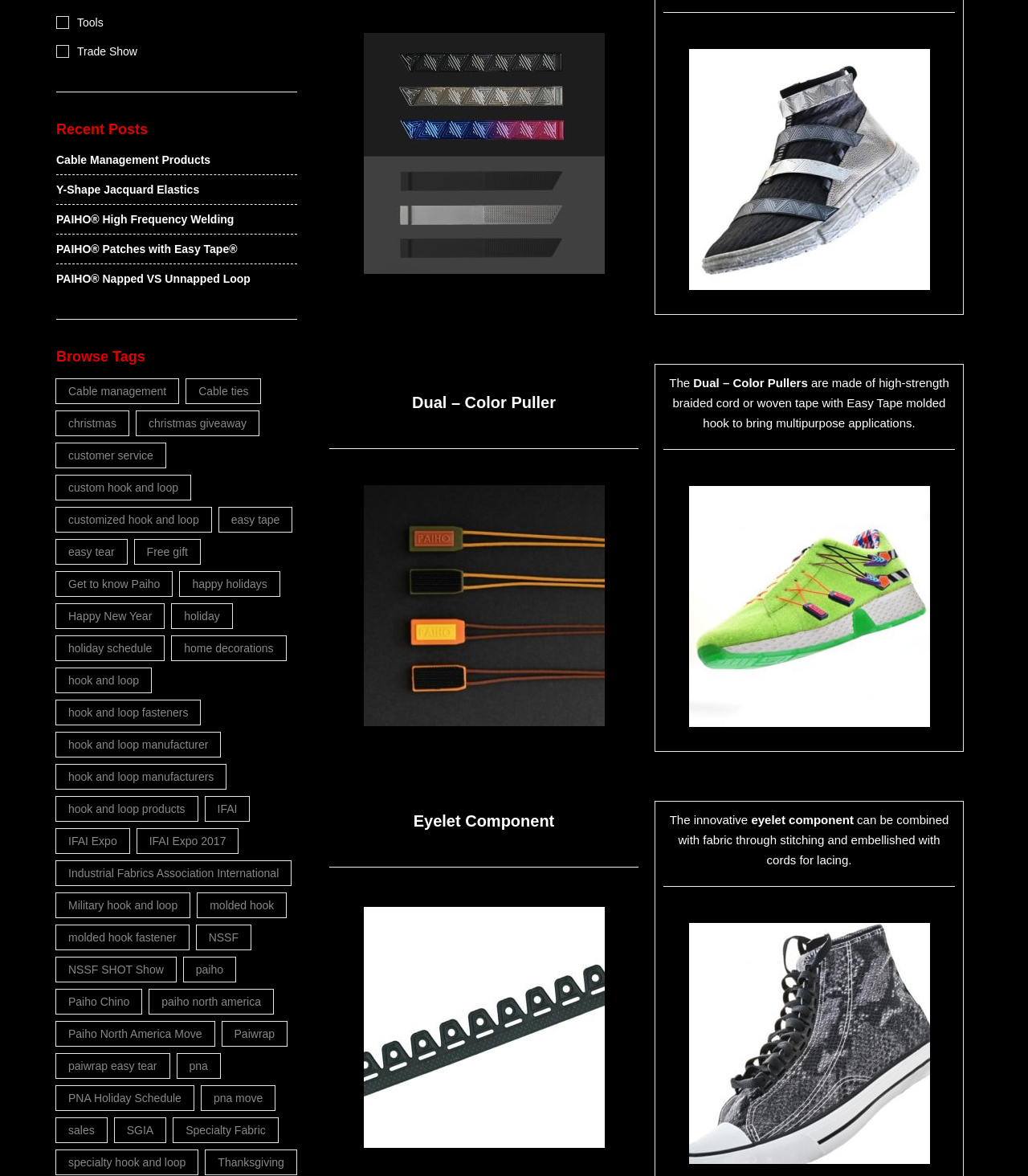Please identify the bounding box coordinates of the element on the webpage that should be clicked to follow this instruction: "Click on 'Tools'". The bounding box coordinates should be given as four float numbers between 0 and 1, formatted as [left, top, right, bottom].

[0.055, 0.014, 0.101, 0.025]